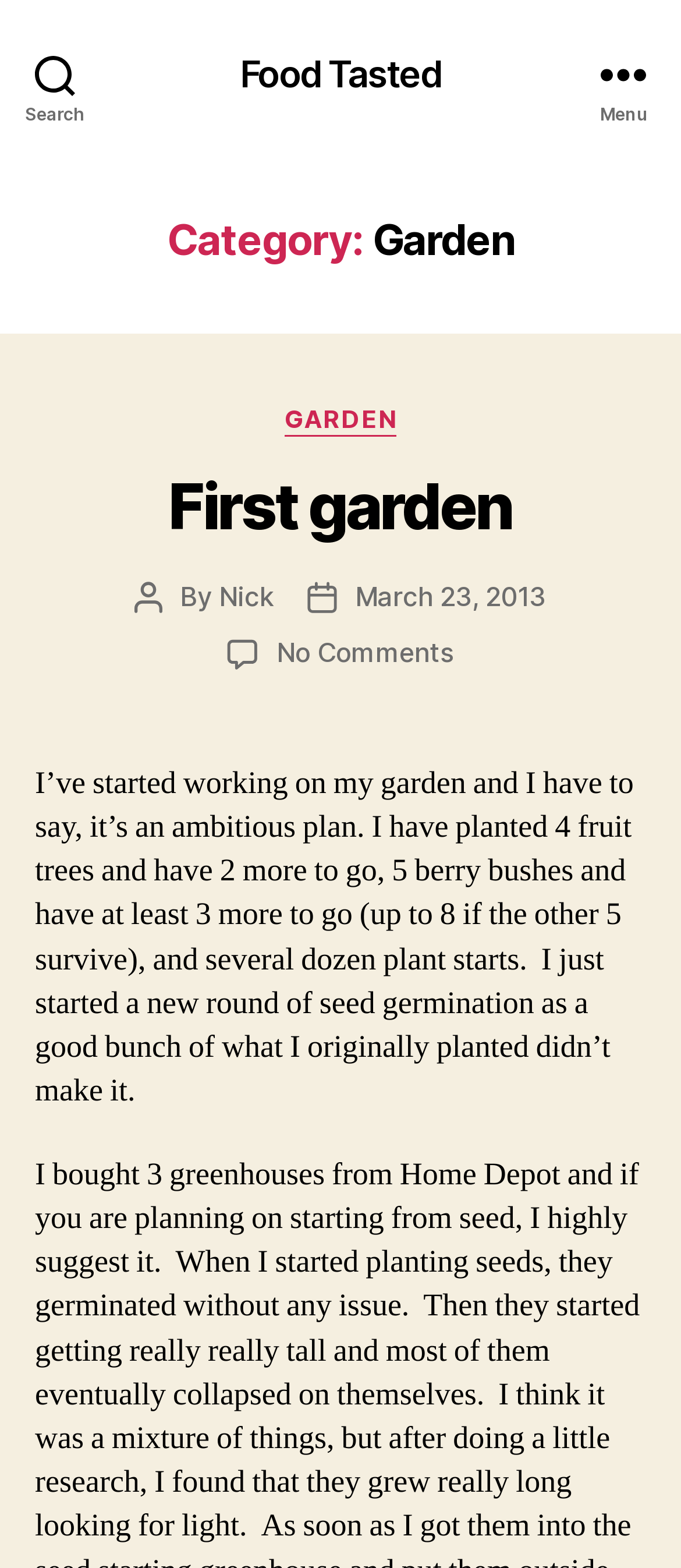Extract the bounding box of the UI element described as: "Food Tasted".

[0.352, 0.035, 0.648, 0.058]